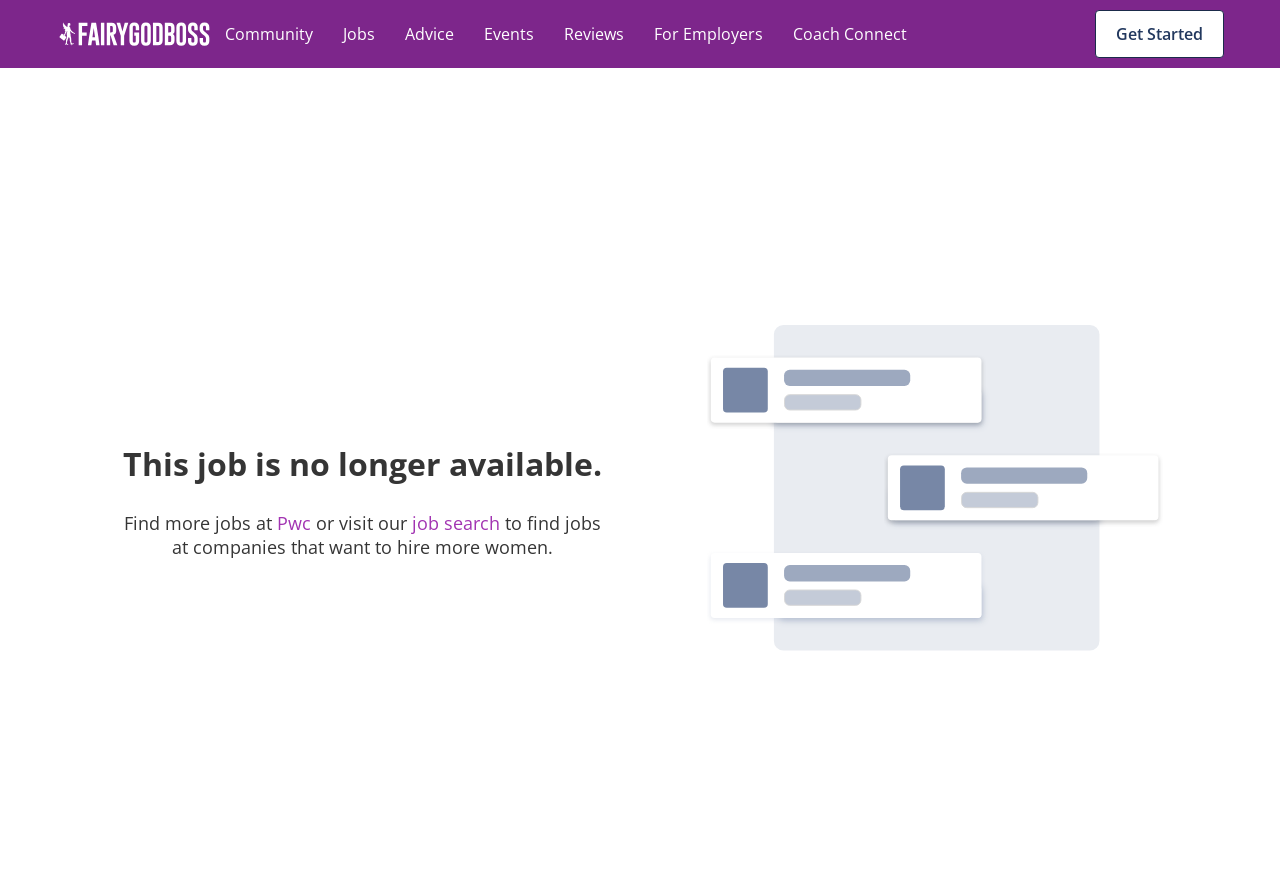Identify and generate the primary title of the webpage.

This job is no longer available.